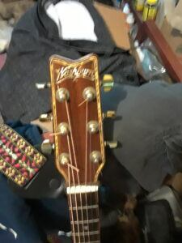Present a detailed portrayal of the image.

This image captures a close-up view of an acoustic guitar headstock, prominently showcasing the tuning pegs and the nut. The headstock features a rich wooden finish with decorative inlays, indicative of conventional guitar craftsmanship. The tuning pegs, which are crucial for string adjustments, are visible on either side, gleaming softly under the light. Below the tuning pegs is the nut, a small piece of material essential for holding the strings in place where the head connects with the neck. In the background, various objects and materials hint at a creative workspace, reflecting a passionate interest in music and instrument maintenance. This context emphasizes the importance of proper tuning and setup in achieving optimal sound quality in guitar playing.